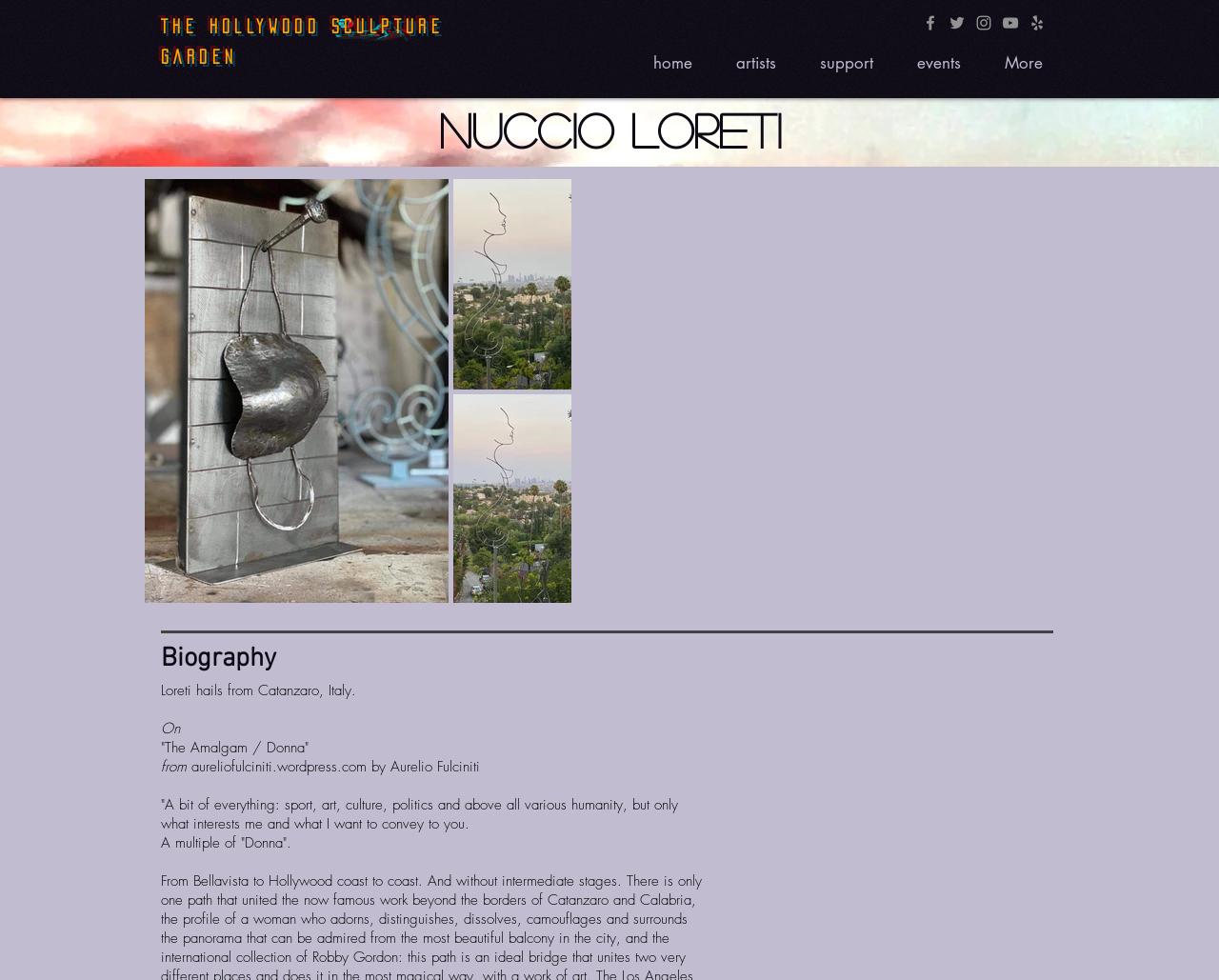Extract the bounding box coordinates of the UI element described by: "artists". The coordinates should include four float numbers ranging from 0 to 1, e.g., [left, top, right, bottom].

[0.586, 0.038, 0.655, 0.073]